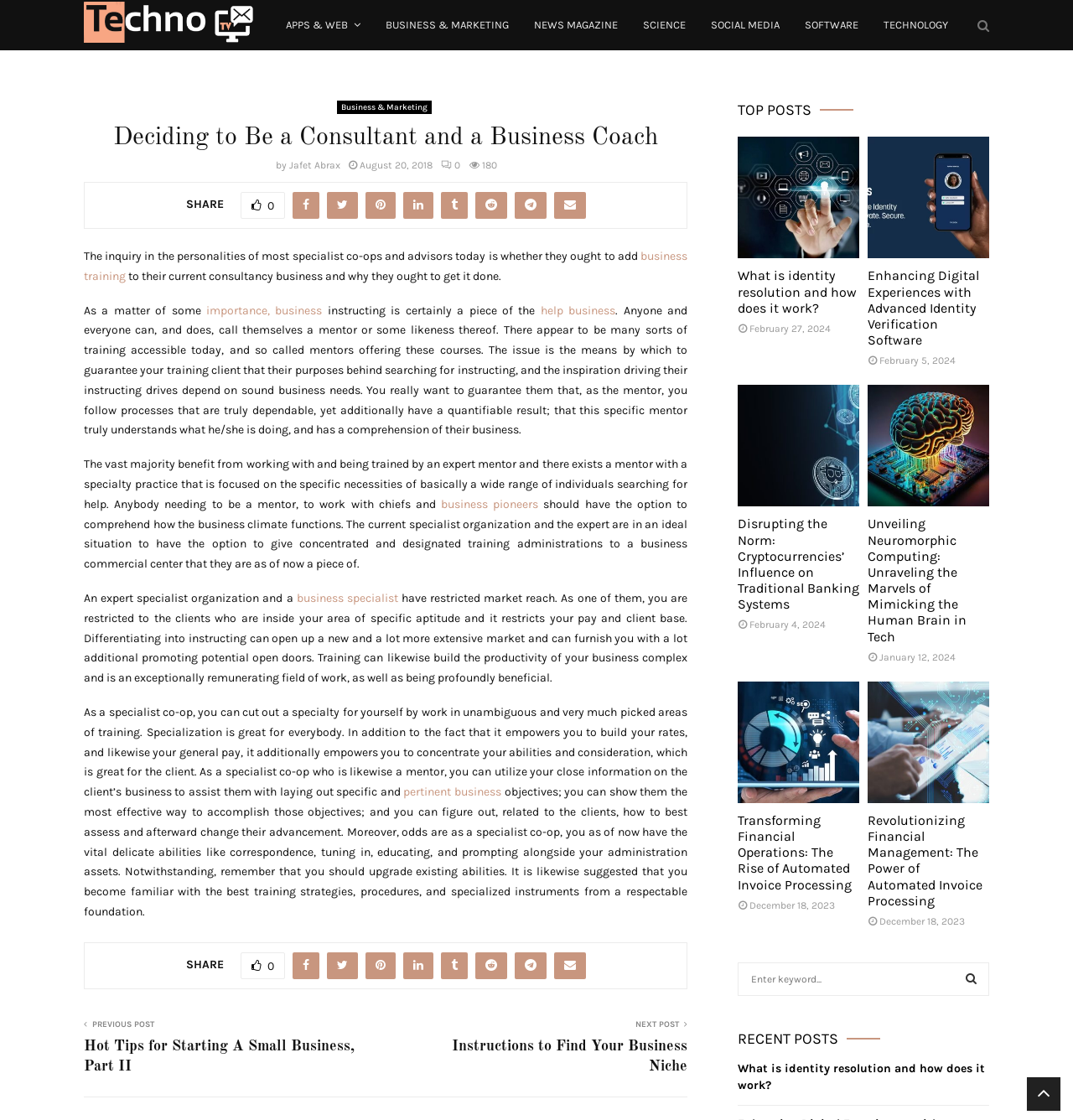Please give a one-word or short phrase response to the following question: 
What is the author of the article?

Jafet Abrax